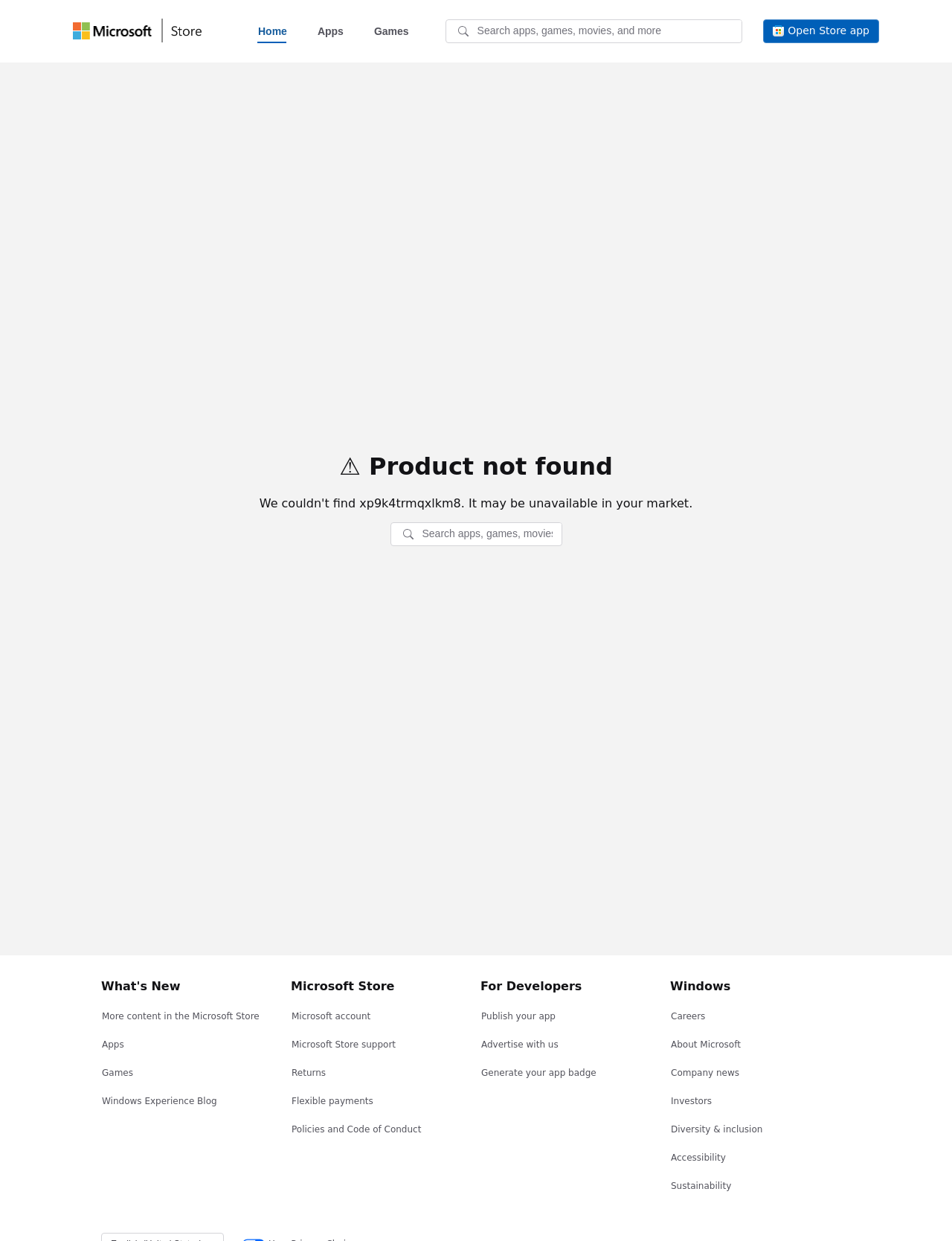What is the error message displayed?
Observe the image and answer the question with a one-word or short phrase response.

Product not found